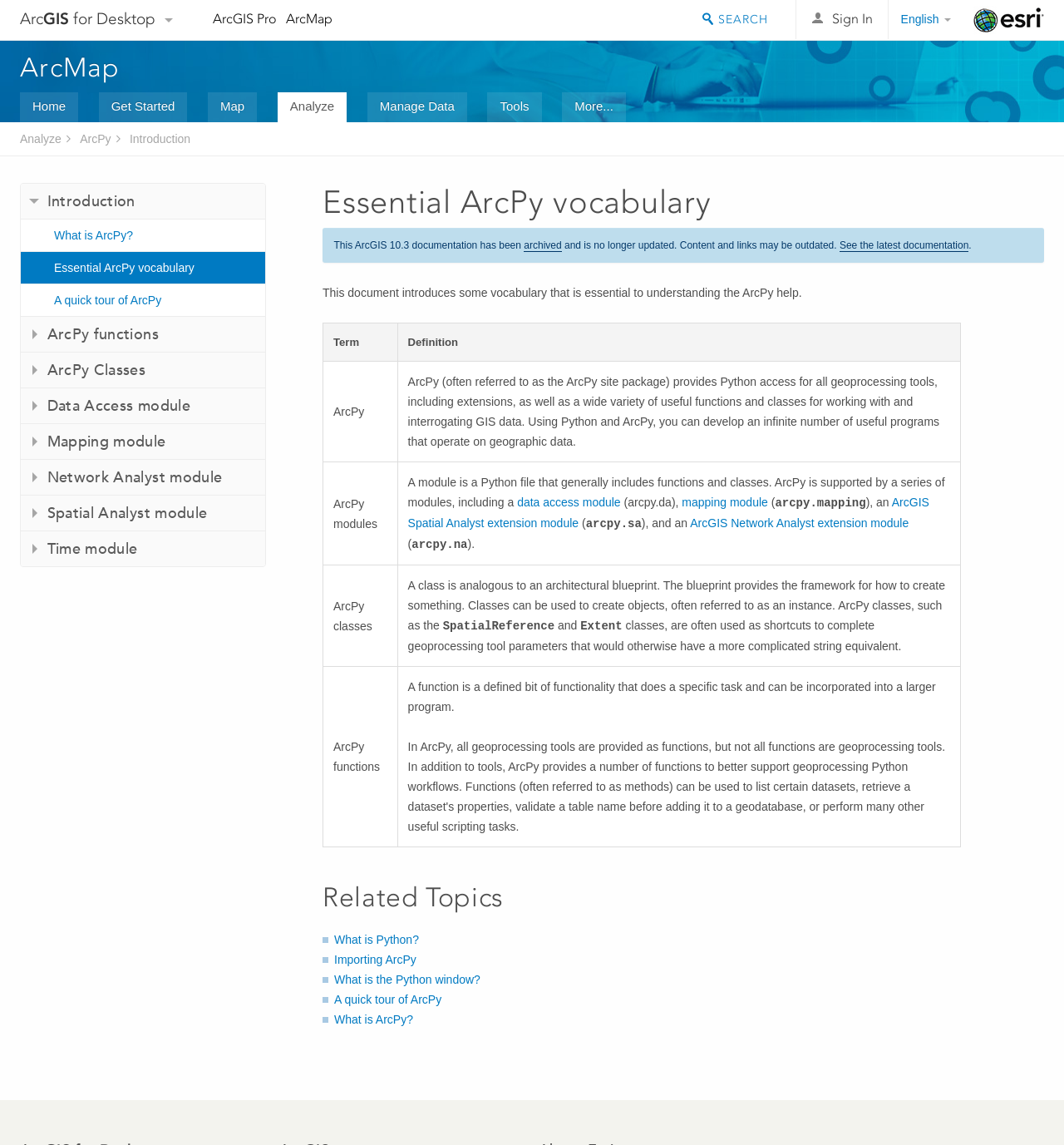Can you find the bounding box coordinates for the element that needs to be clicked to execute this instruction: "Read about Essential ArcPy vocabulary"? The coordinates should be given as four float numbers between 0 and 1, i.e., [left, top, right, bottom].

[0.303, 0.16, 0.981, 0.195]